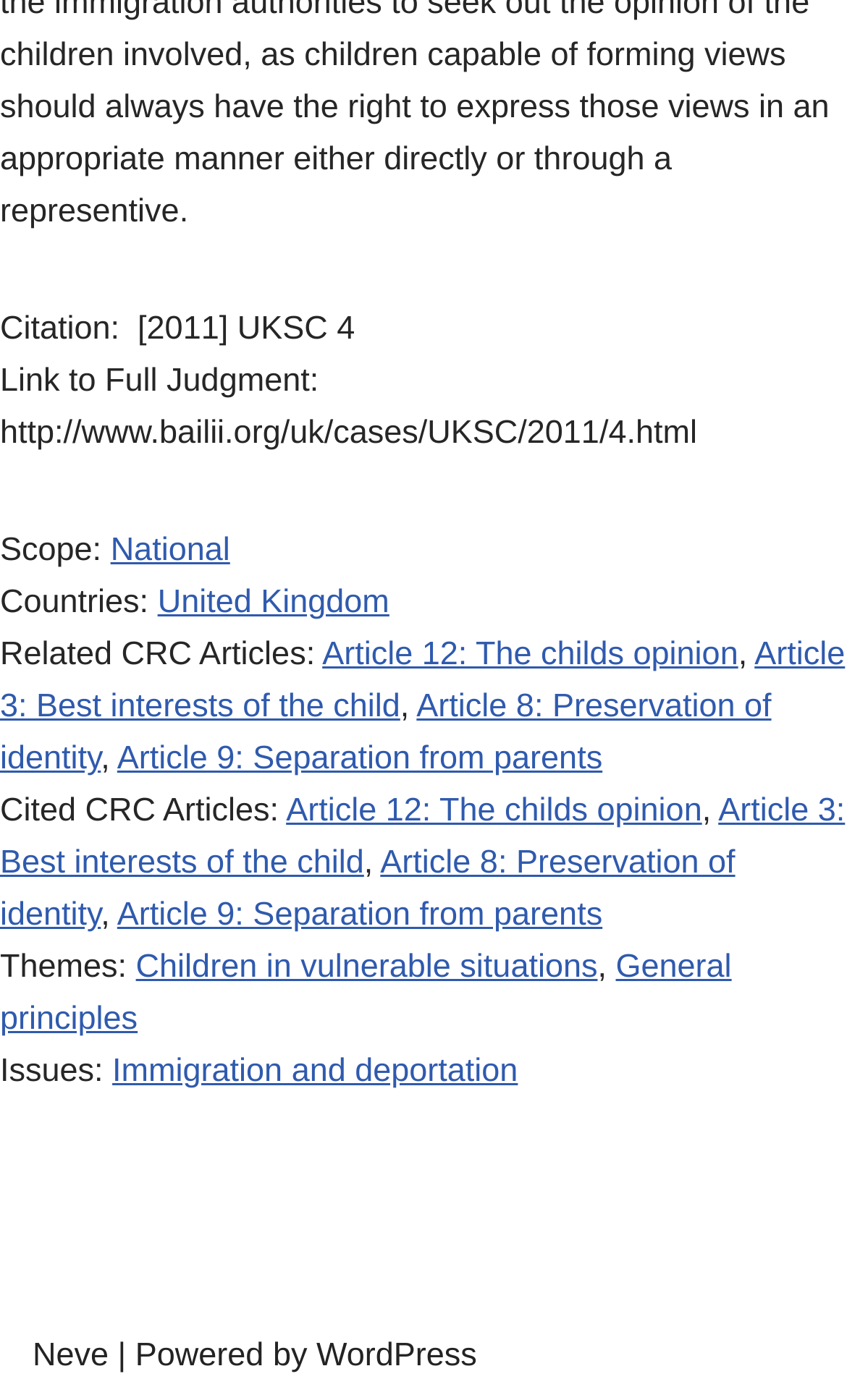Specify the bounding box coordinates of the area to click in order to follow the given instruction: "Read about Article 12."

[0.38, 0.455, 0.872, 0.481]